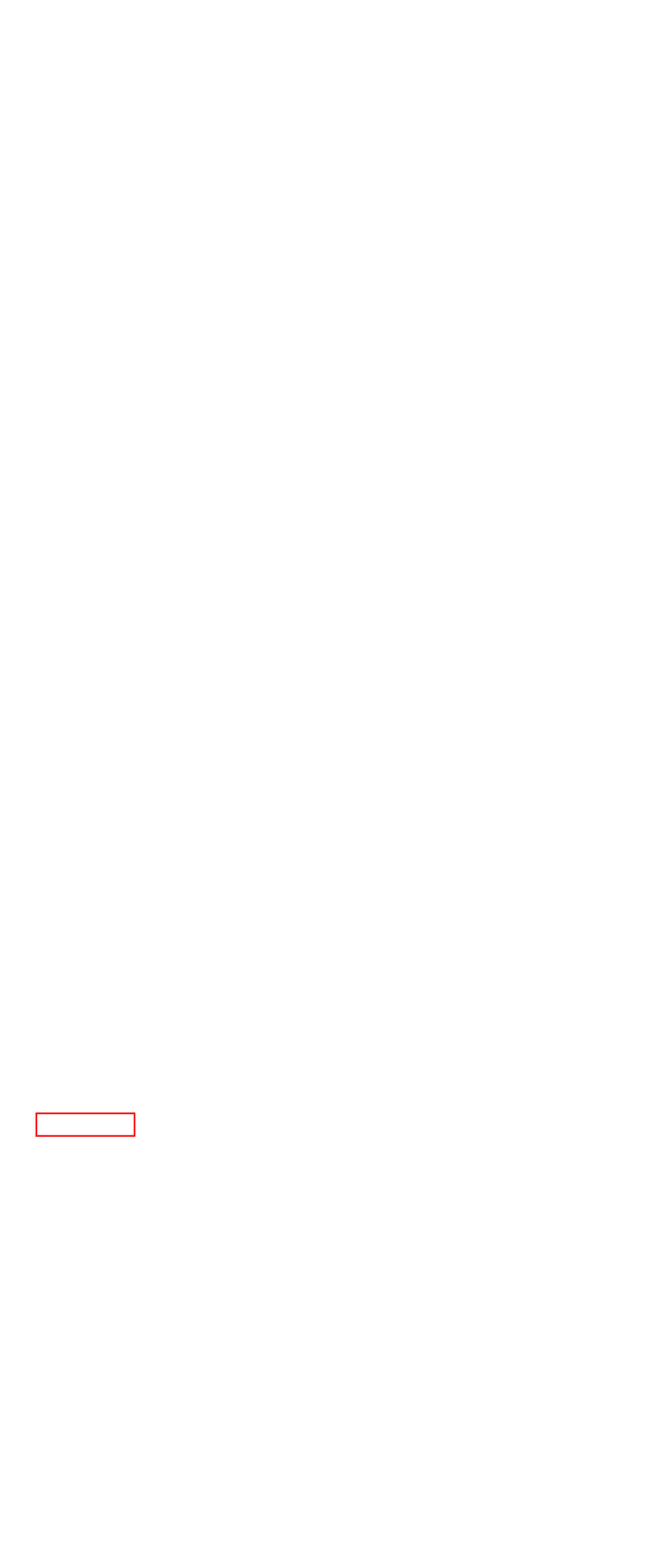Check out the screenshot of a webpage with a red rectangle bounding box. Select the best fitting webpage description that aligns with the new webpage after clicking the element inside the bounding box. Here are the candidates:
A. auto air conditioning service – I Tinted My Ride With Part for the store
B. Window Film – I Tinted My Ride With Part for the store
C. window tinting service – I Tinted My Ride With Part for the store
D. pergolas repair – I Tinted My Ride With Part for the store
E. business – I Tinted My Ride With Part for the store
F. Auto Window Tinting – I Tinted My Ride With Part for the store
G. web design – I Tinted My Ride With Part for the store
H. chimney – I Tinted My Ride With Part for the store

G